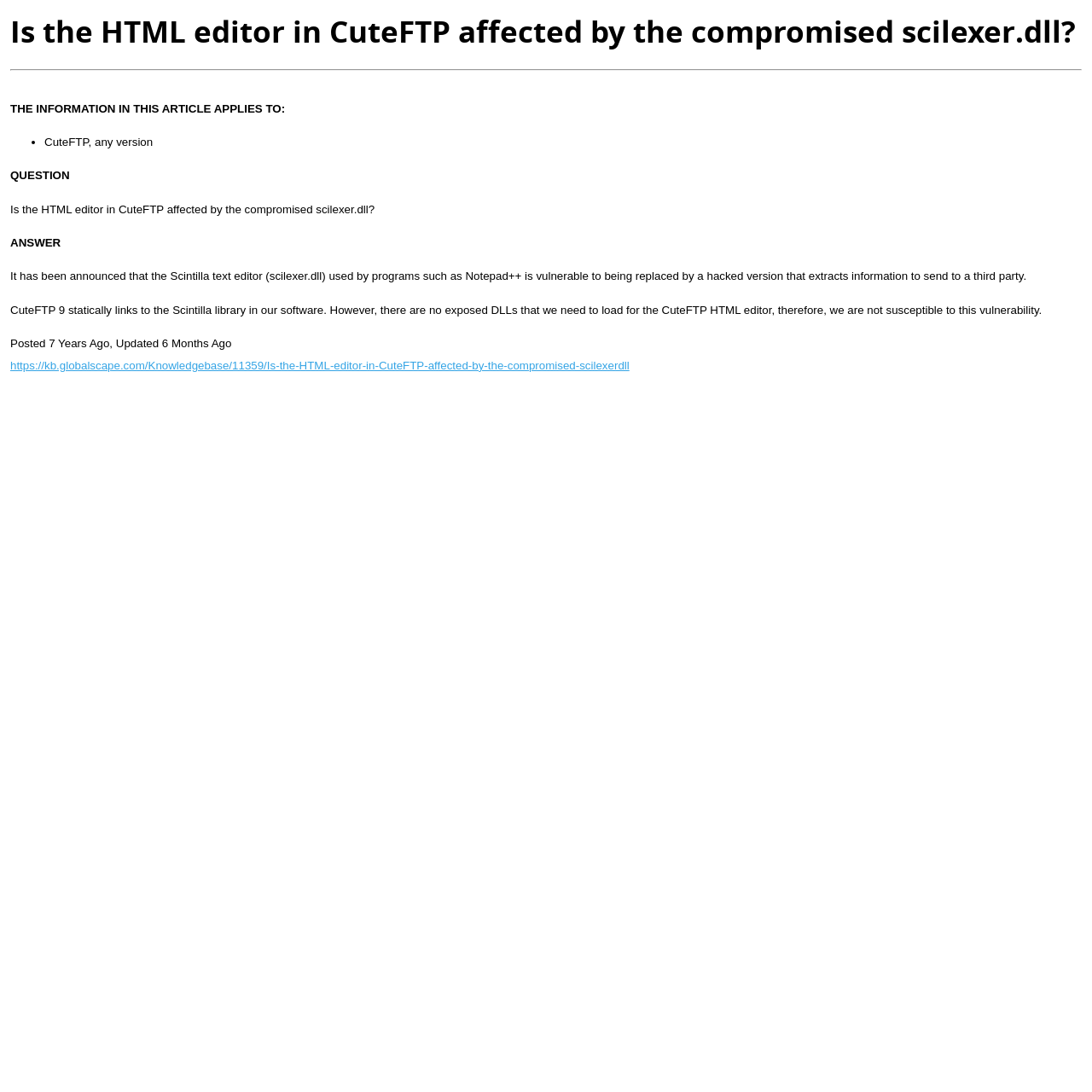Answer this question in one word or a short phrase: When was this article updated?

6 Months Ago